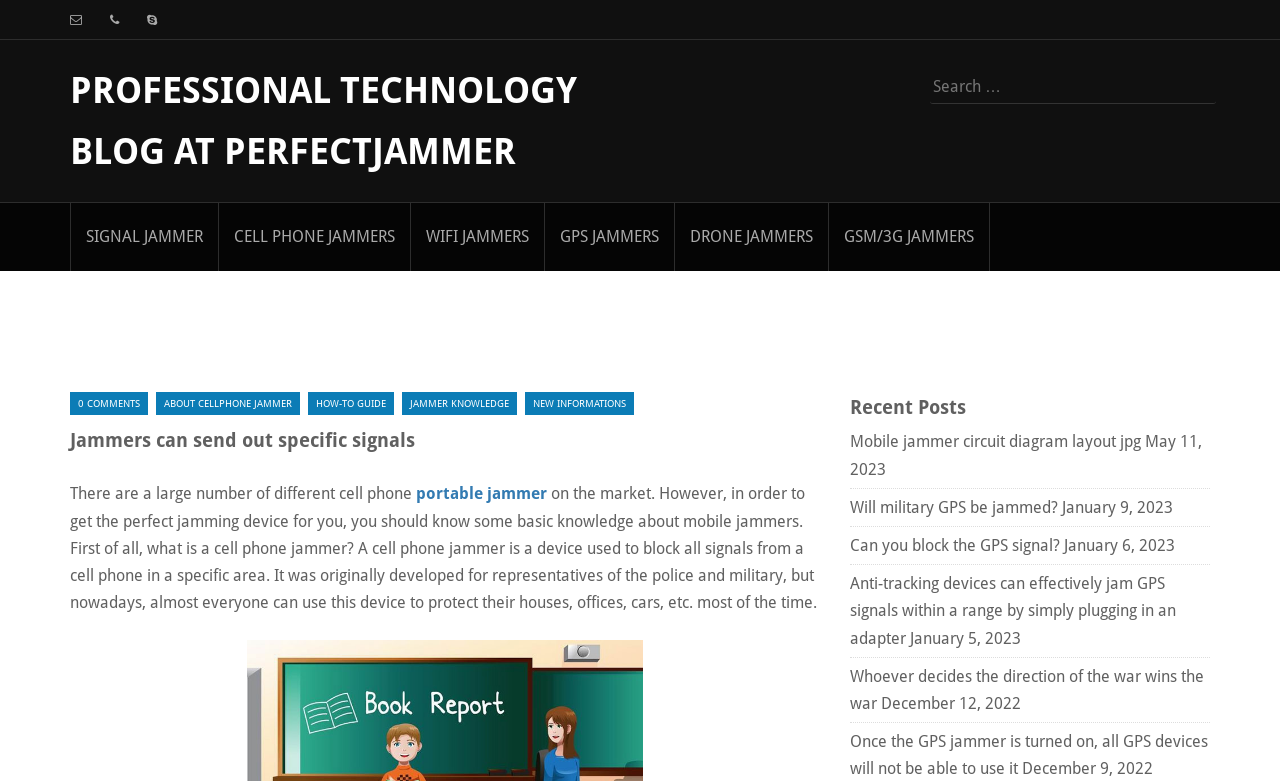From the element description: "Professional Technology Blog At Perfectjammer", extract the bounding box coordinates of the UI element. The coordinates should be expressed as four float numbers between 0 and 1, in the order [left, top, right, bottom].

[0.055, 0.088, 0.451, 0.222]